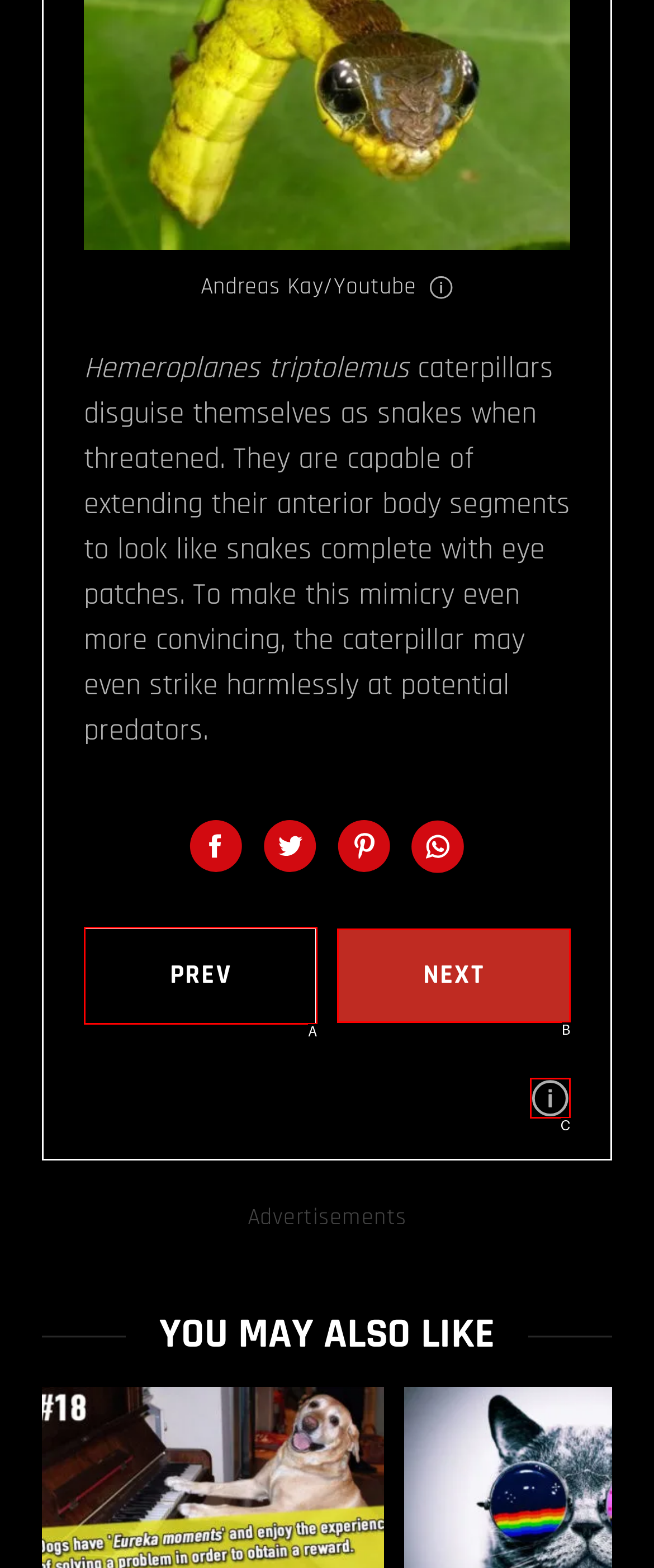Select the letter of the HTML element that best fits the description: PREV
Answer with the corresponding letter from the provided choices.

A